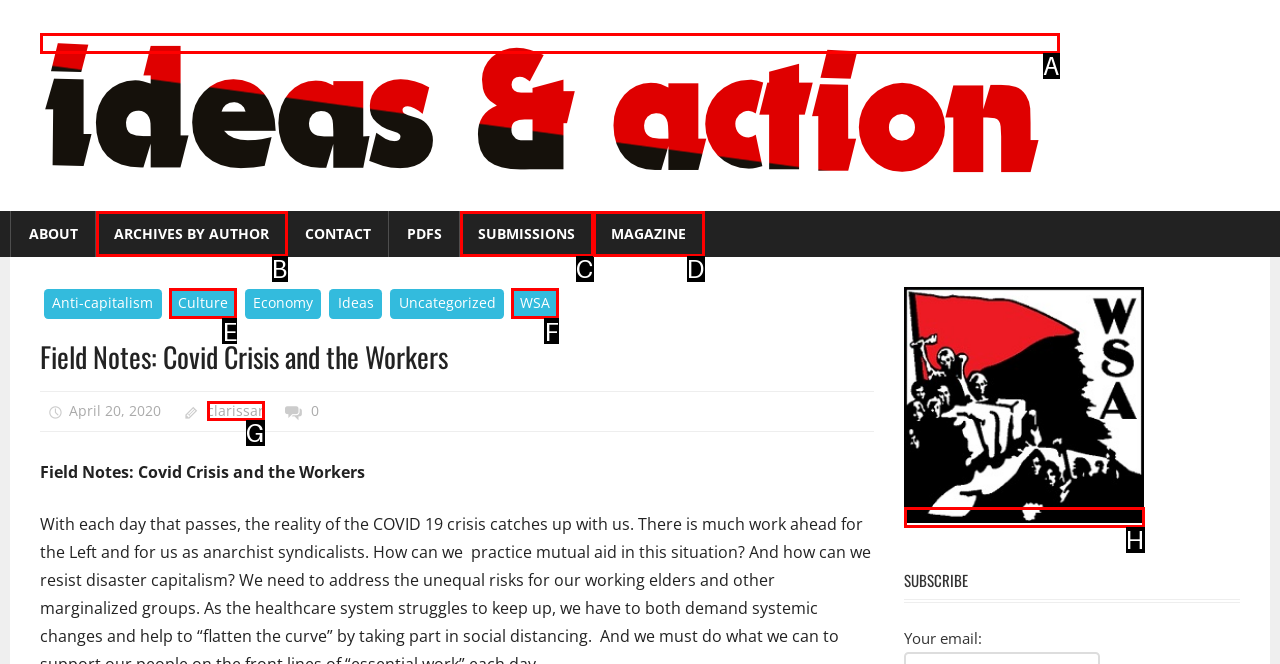Select the option that matches this description: parent_node: ideas and action
Answer by giving the letter of the chosen option.

A